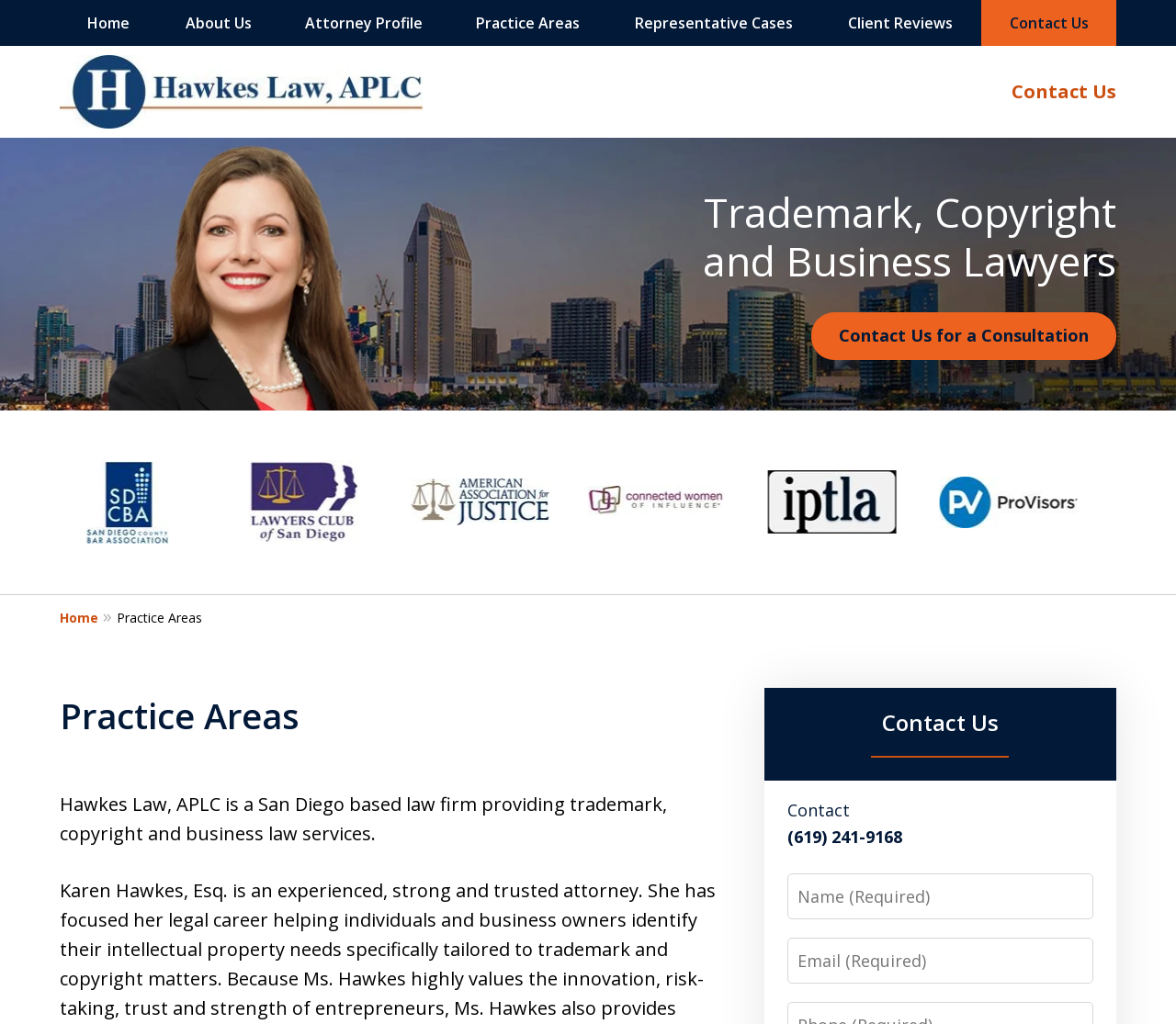From the details in the image, provide a thorough response to the question: What are the practice areas of the law firm?

I found the answer by looking at the text on the webpage, which says 'Trademark, Copyright and Business Lawyers'. This suggests that the law firm's practice areas are Trademark, Copyright, and Business.